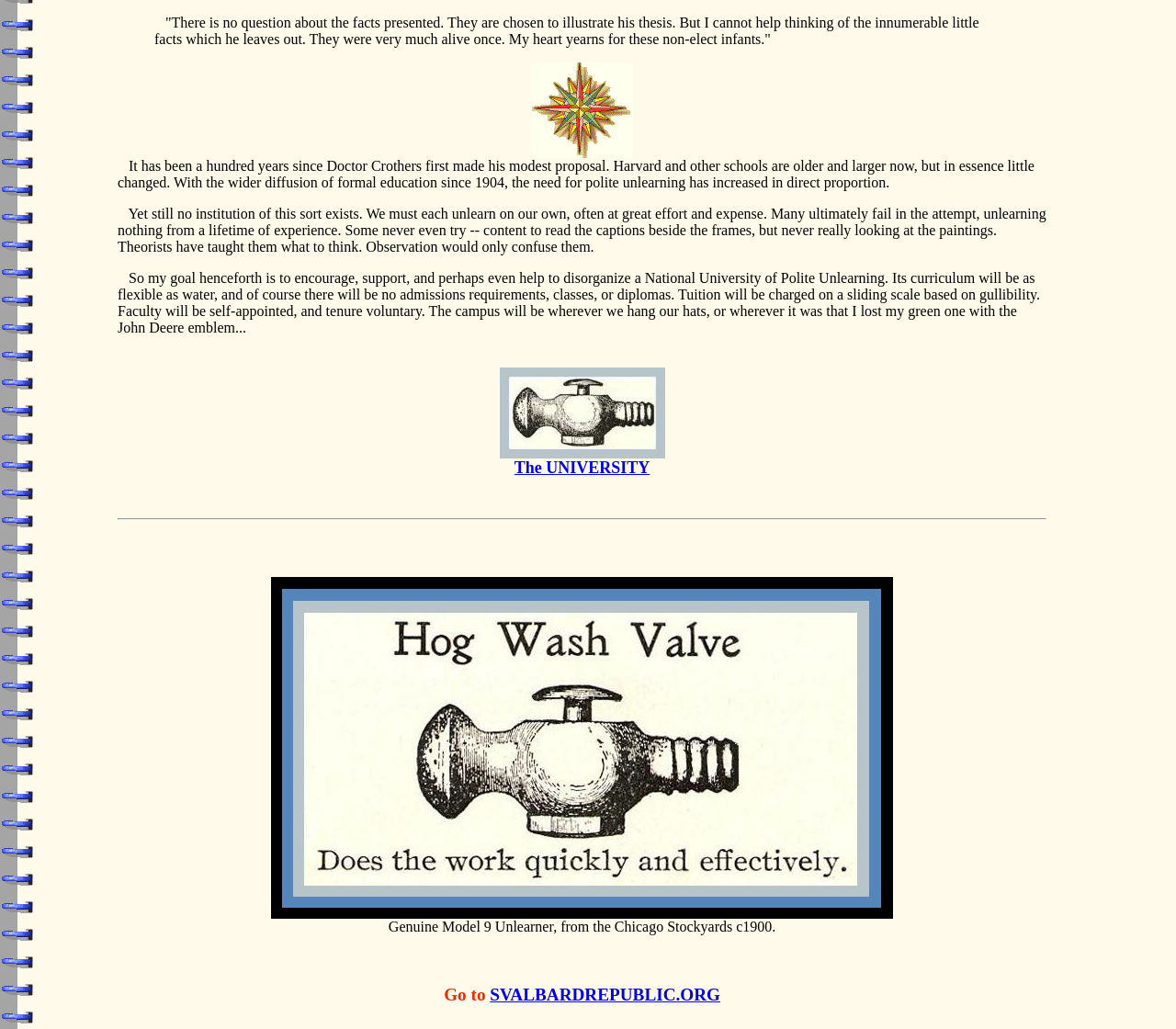Provide the bounding box for the UI element matching this description: "The UNIVERSITY".

[0.425, 0.433, 0.565, 0.462]